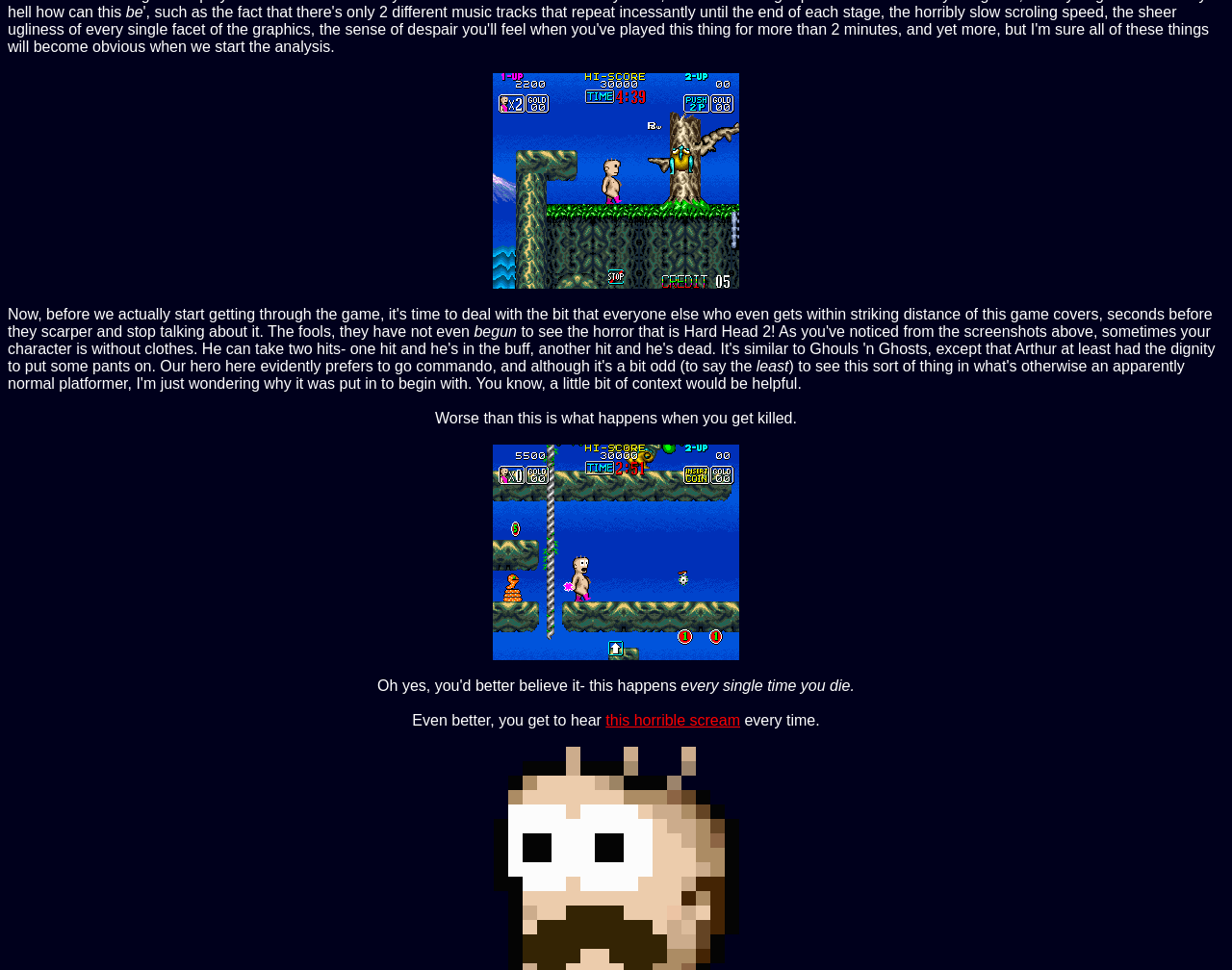What is the author's job?
Please provide a single word or phrase as the answer based on the screenshot.

playing a game